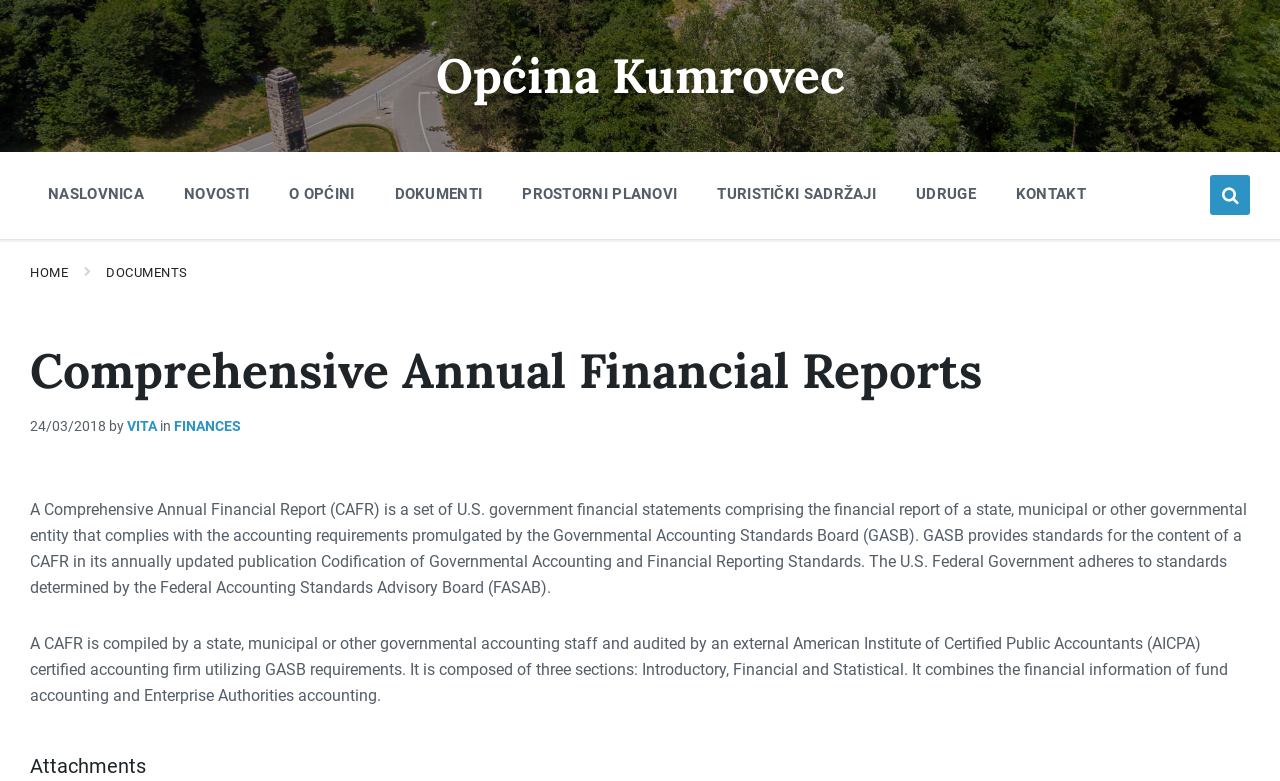Locate the bounding box of the user interface element based on this description: "Dokumenti".

[0.296, 0.223, 0.389, 0.274]